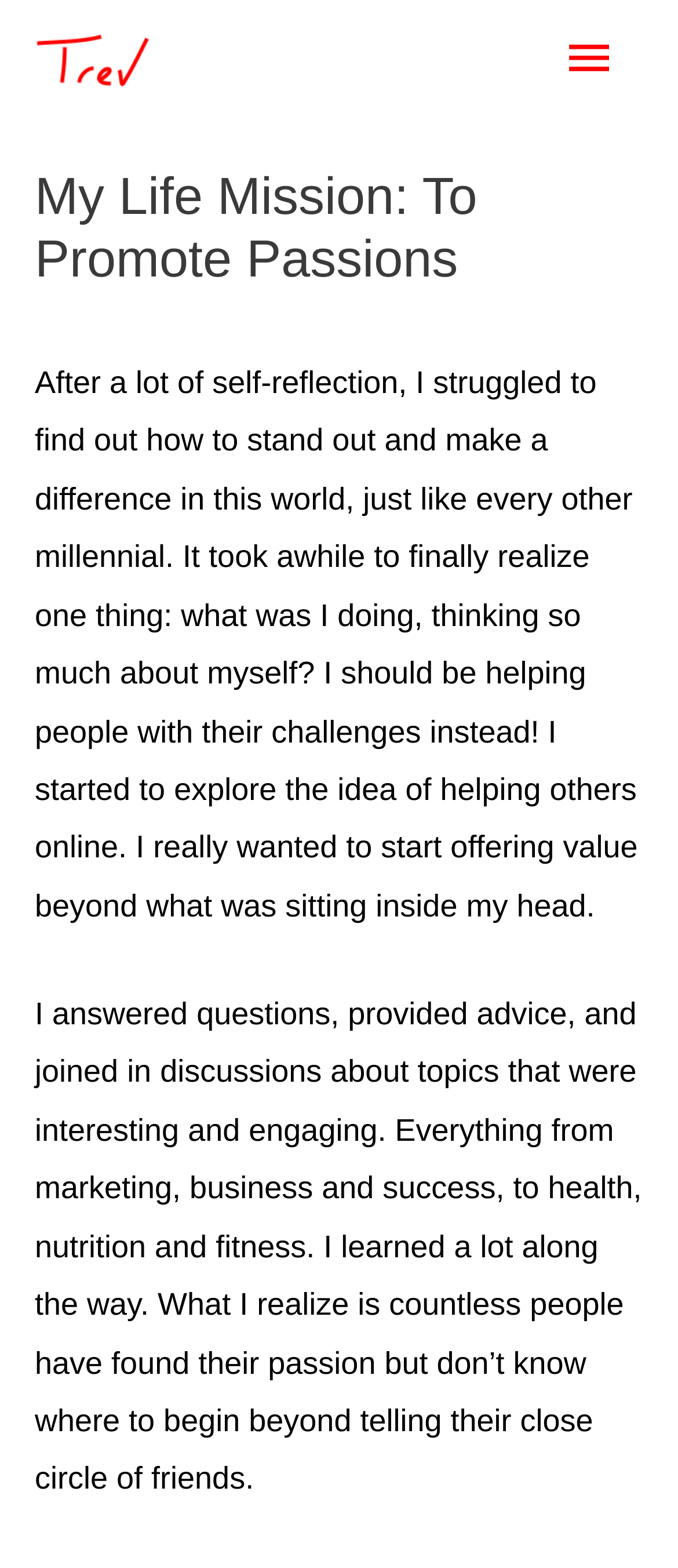Determine and generate the text content of the webpage's headline.

My Life Mission: To Promote Passions